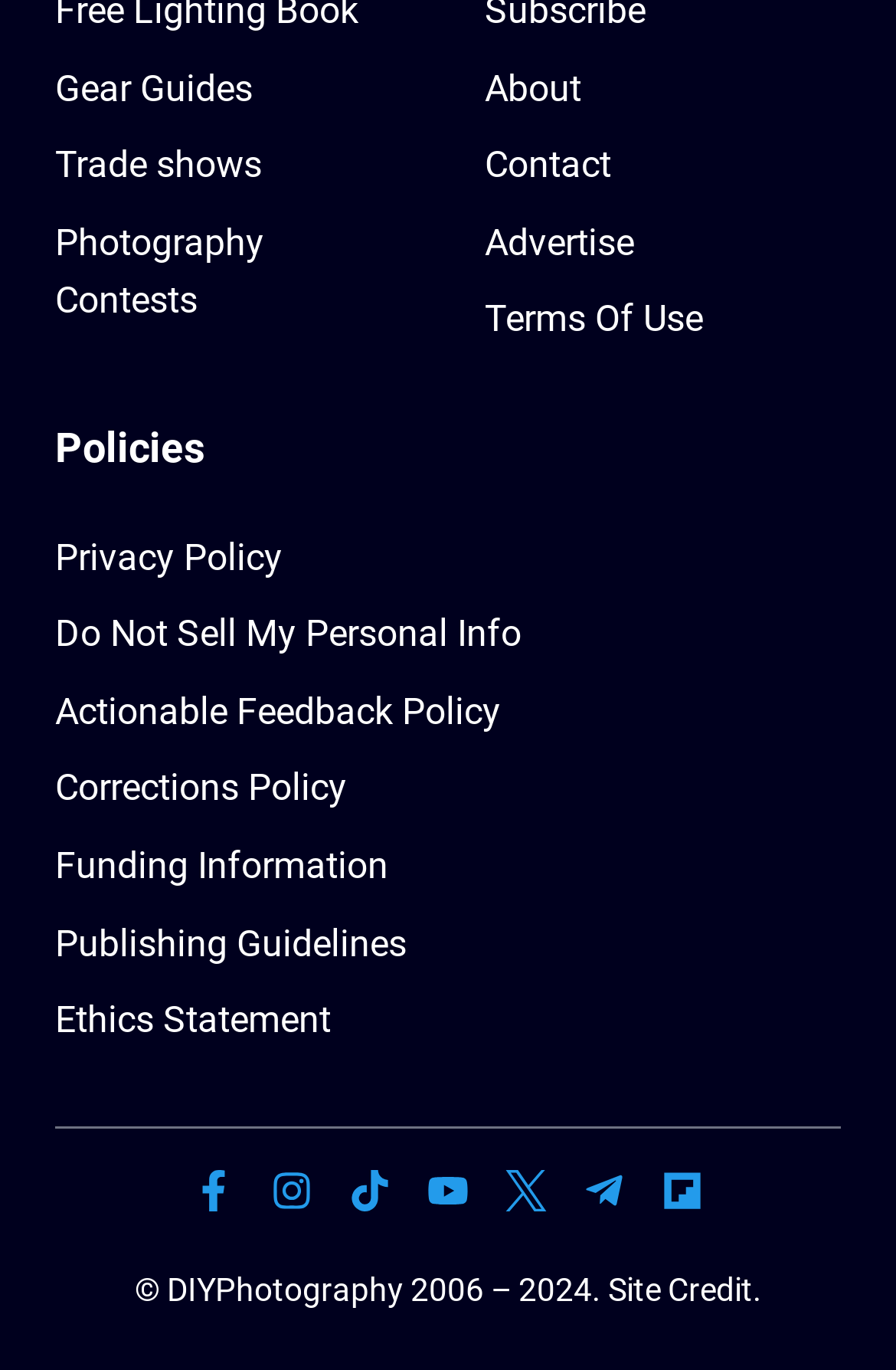What is the purpose of the 'Policies' section?
Can you provide an in-depth and detailed response to the question?

The 'Policies' section is a heading that contains links to various policies, such as 'Privacy Policy', 'Do Not Sell My Personal Info', and 'Corrections Policy'. This suggests that the purpose of the 'Policies' section is to provide information on the website's policies and guidelines.